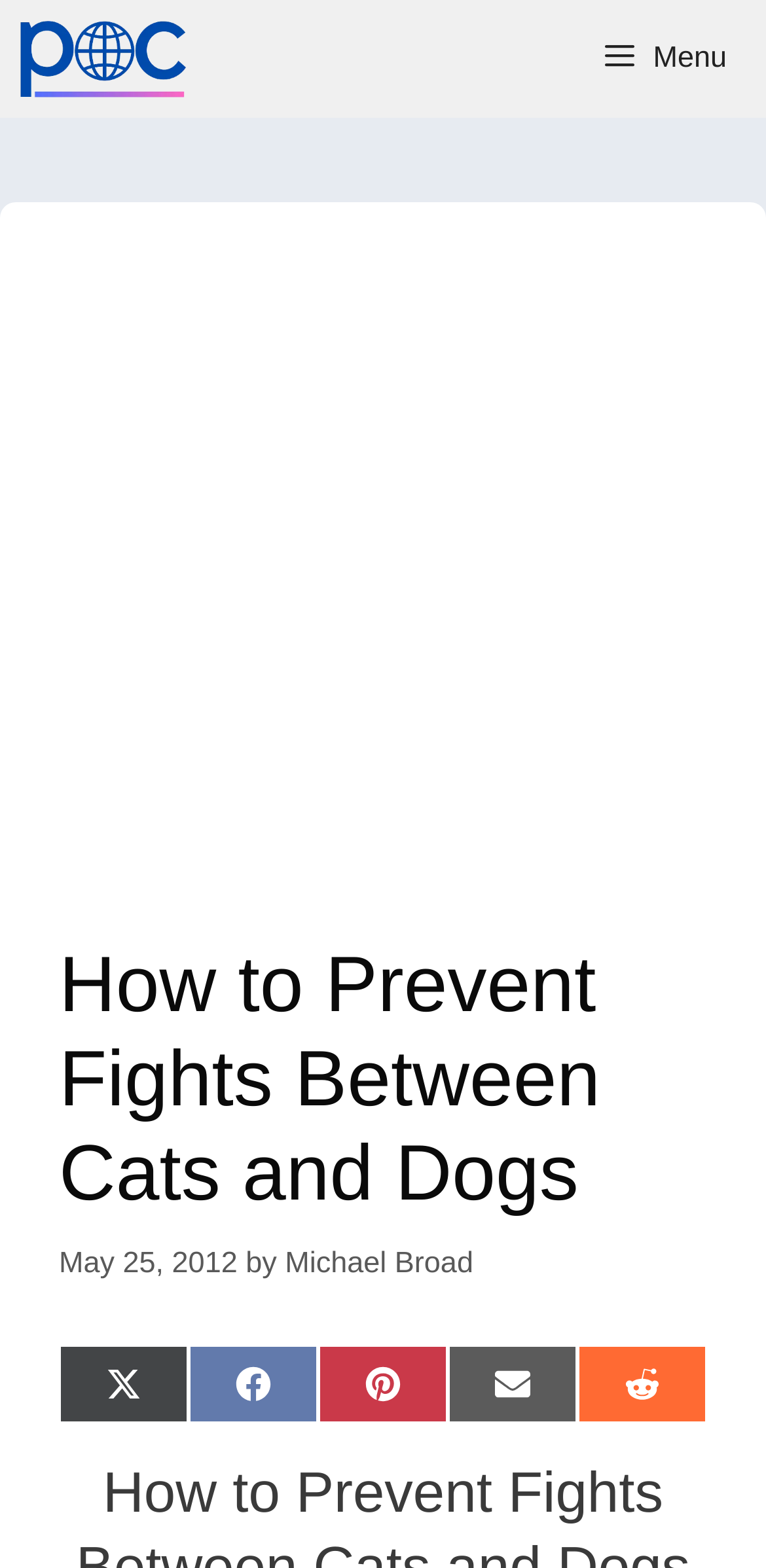Find the bounding box of the element with the following description: "Celebrity News". The coordinates must be four float numbers between 0 and 1, formatted as [left, top, right, bottom].

None